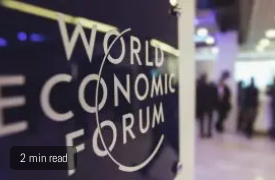How long does the related content take to read?
Please give a well-detailed answer to the question.

Accompanying the visual is a text overlay stating '2 min read', which implies that the related content is concise and likely offers a quick overview of pertinent topics discussed at the Forum.